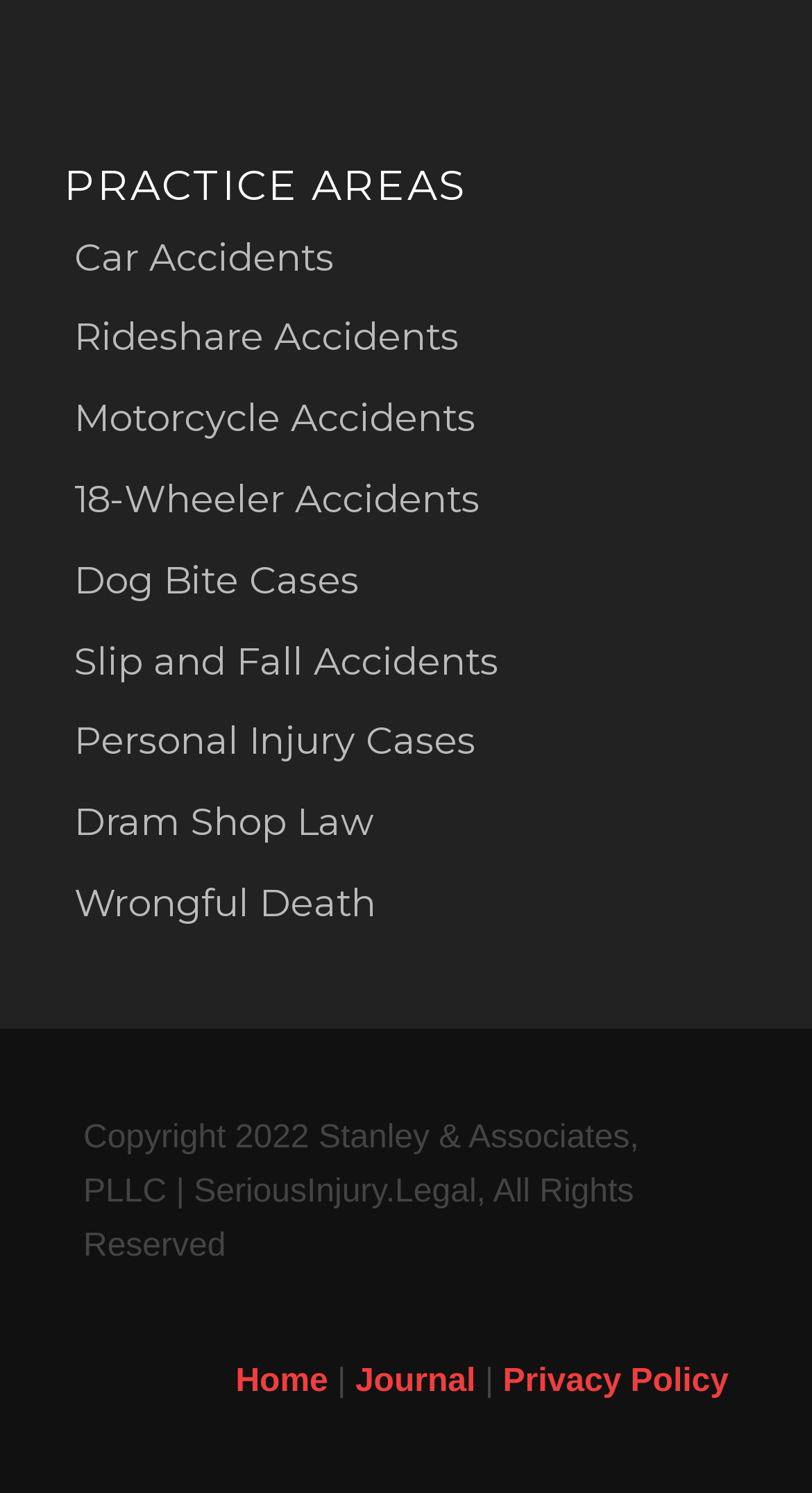Please identify the bounding box coordinates of where to click in order to follow the instruction: "Go to Journal".

[0.438, 0.914, 0.586, 0.937]